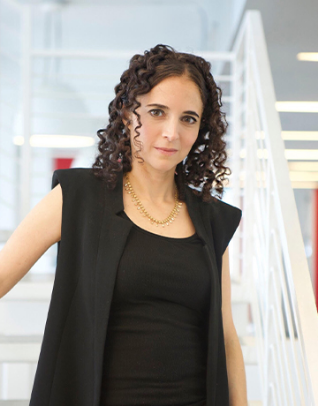What is the color of Sandi's top?
Using the picture, provide a one-word or short phrase answer.

Black